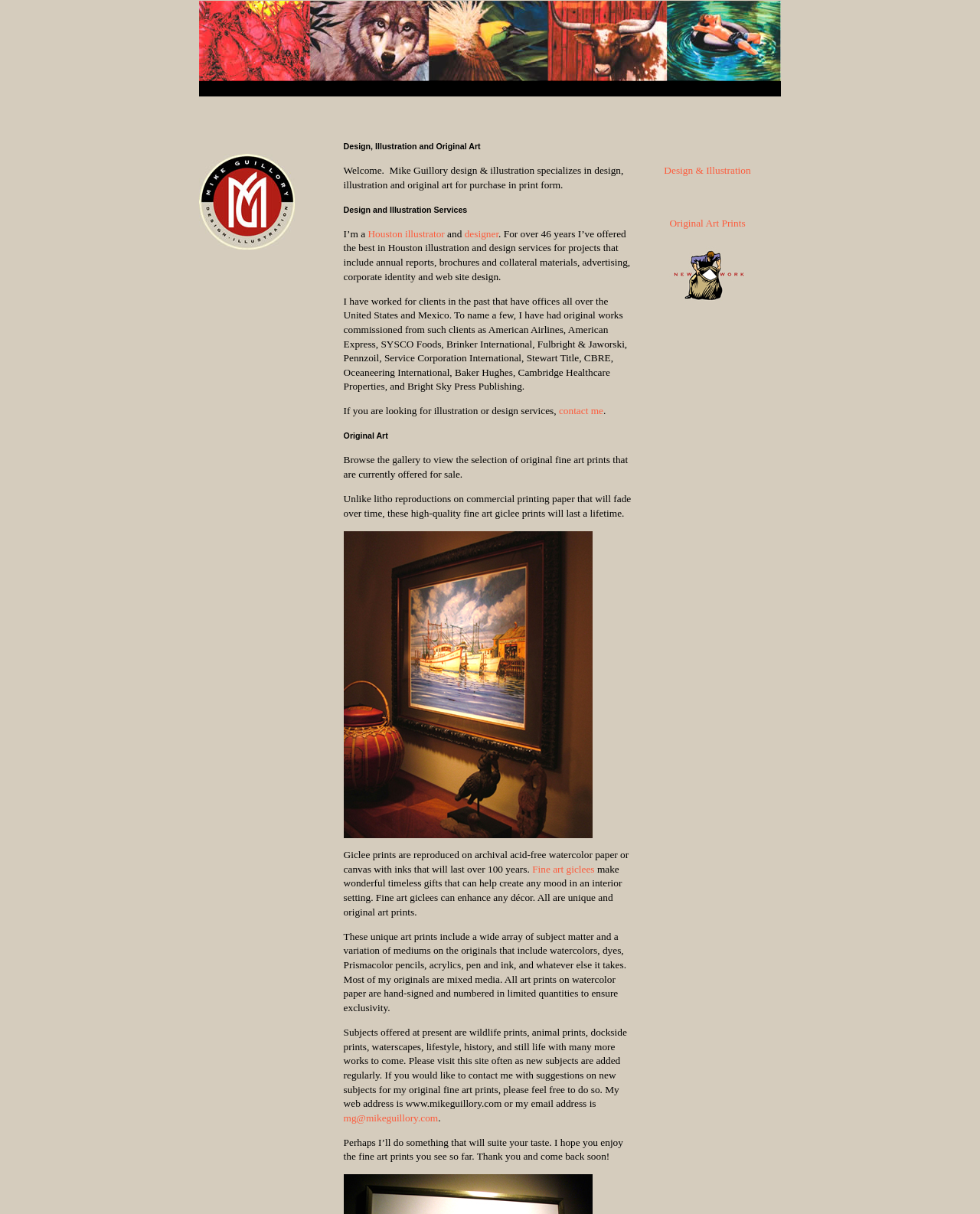Pinpoint the bounding box coordinates of the element you need to click to execute the following instruction: "Click on 'Houston illustrator'". The bounding box should be represented by four float numbers between 0 and 1, in the format [left, top, right, bottom].

[0.375, 0.188, 0.454, 0.197]